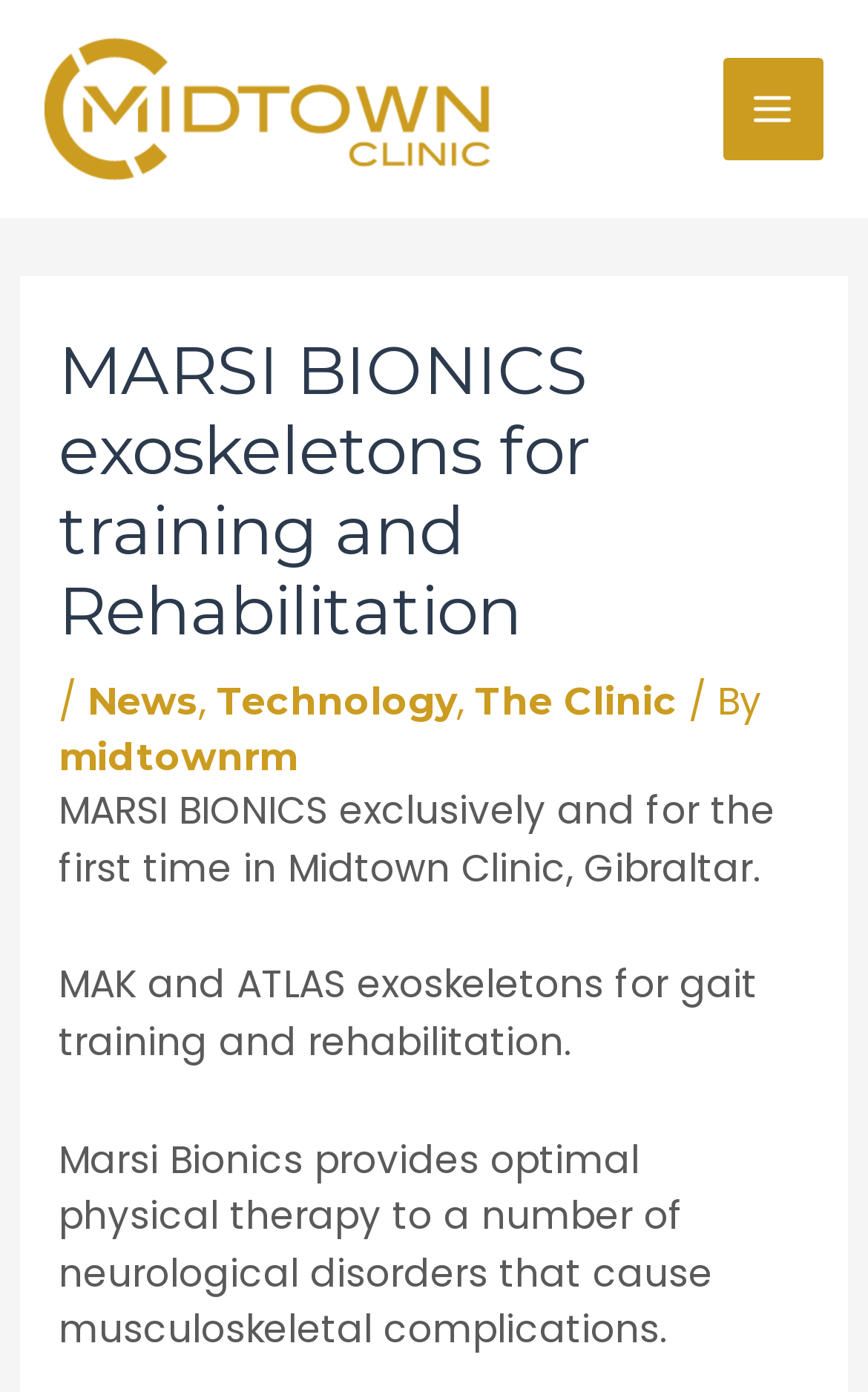Your task is to extract the text of the main heading from the webpage.

MARSI BIONICS exoskeletons for training and Rehabilitation